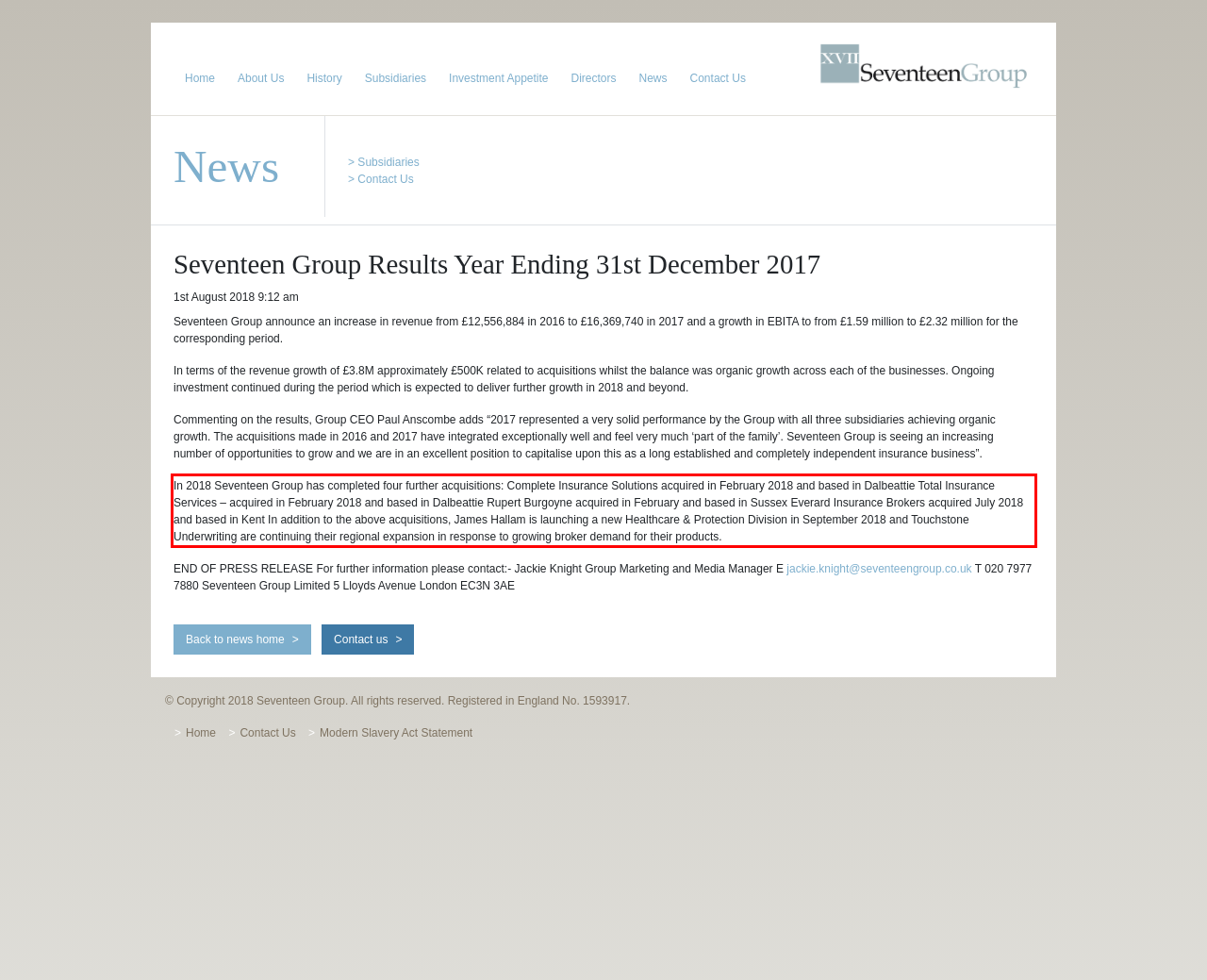Please perform OCR on the text content within the red bounding box that is highlighted in the provided webpage screenshot.

In 2018 Seventeen Group has completed four further acquisitions: Complete Insurance Solutions acquired in February 2018 and based in Dalbeattie Total Insurance Services – acquired in February 2018 and based in Dalbeattie Rupert Burgoyne acquired in February and based in Sussex Everard Insurance Brokers acquired July 2018 and based in Kent In addition to the above acquisitions, James Hallam is launching a new Healthcare & Protection Division in September 2018 and Touchstone Underwriting are continuing their regional expansion in response to growing broker demand for their products.